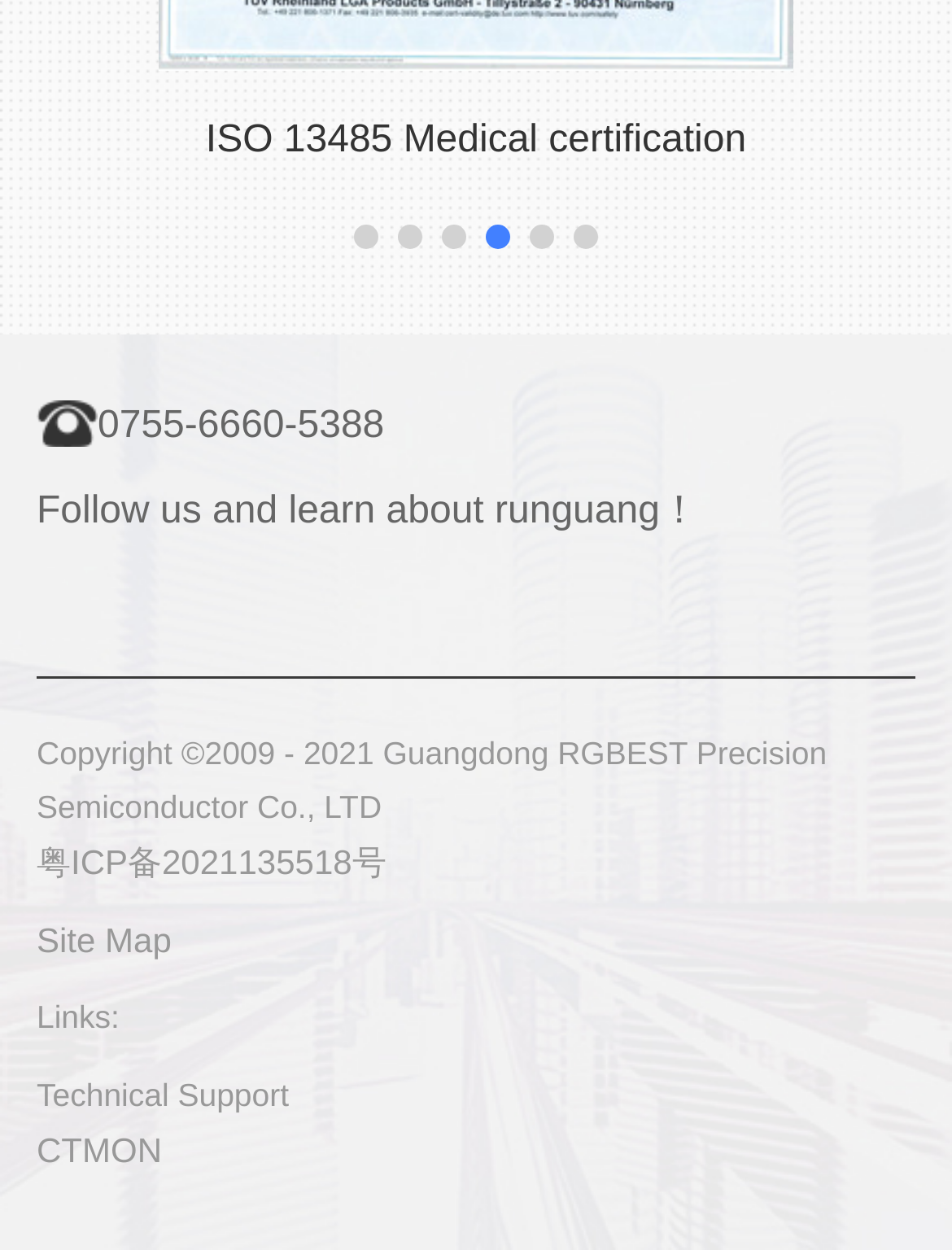Please identify the bounding box coordinates of the element's region that I should click in order to complete the following instruction: "Visit the site map". The bounding box coordinates consist of four float numbers between 0 and 1, i.e., [left, top, right, bottom].

[0.038, 0.731, 0.885, 0.774]